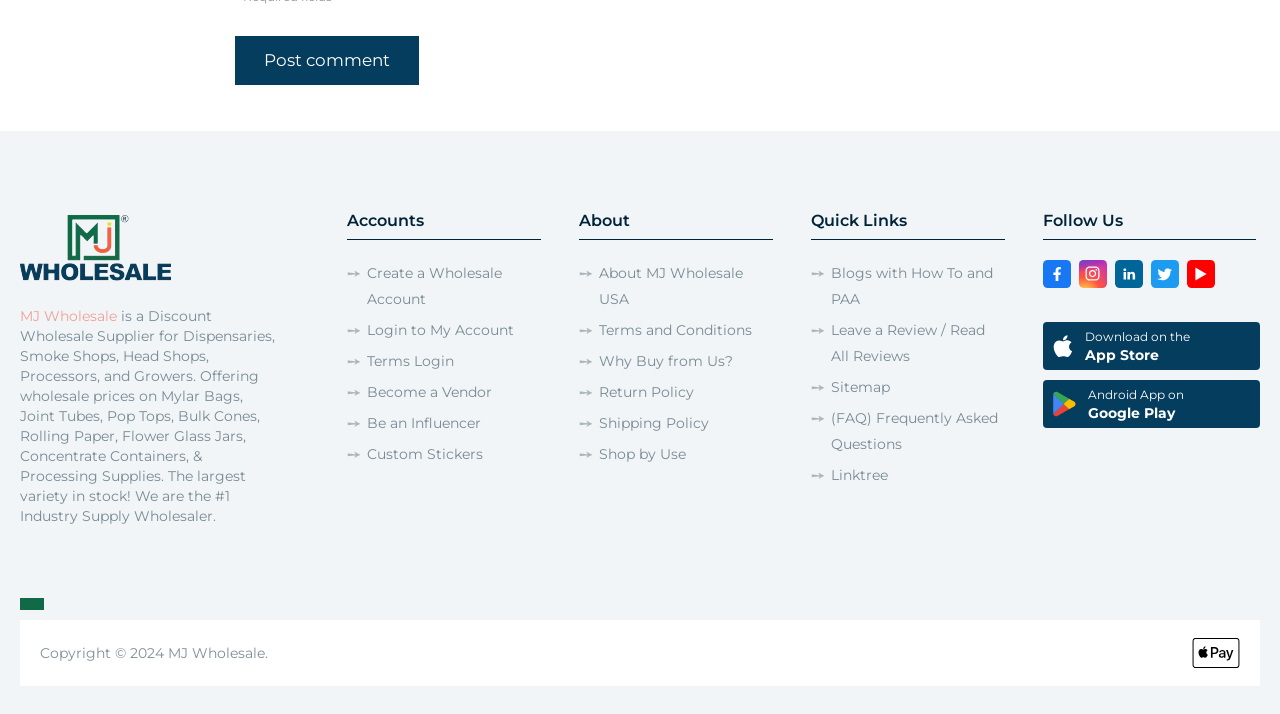Can you give a comprehensive explanation to the question given the content of the image?
What is the purpose of the 'Create a Wholesale Account' link?

The link 'Create a Wholesale Account' is located under the 'Accounts' heading, suggesting that its purpose is to allow users to create a wholesale account with MJ Wholesale.